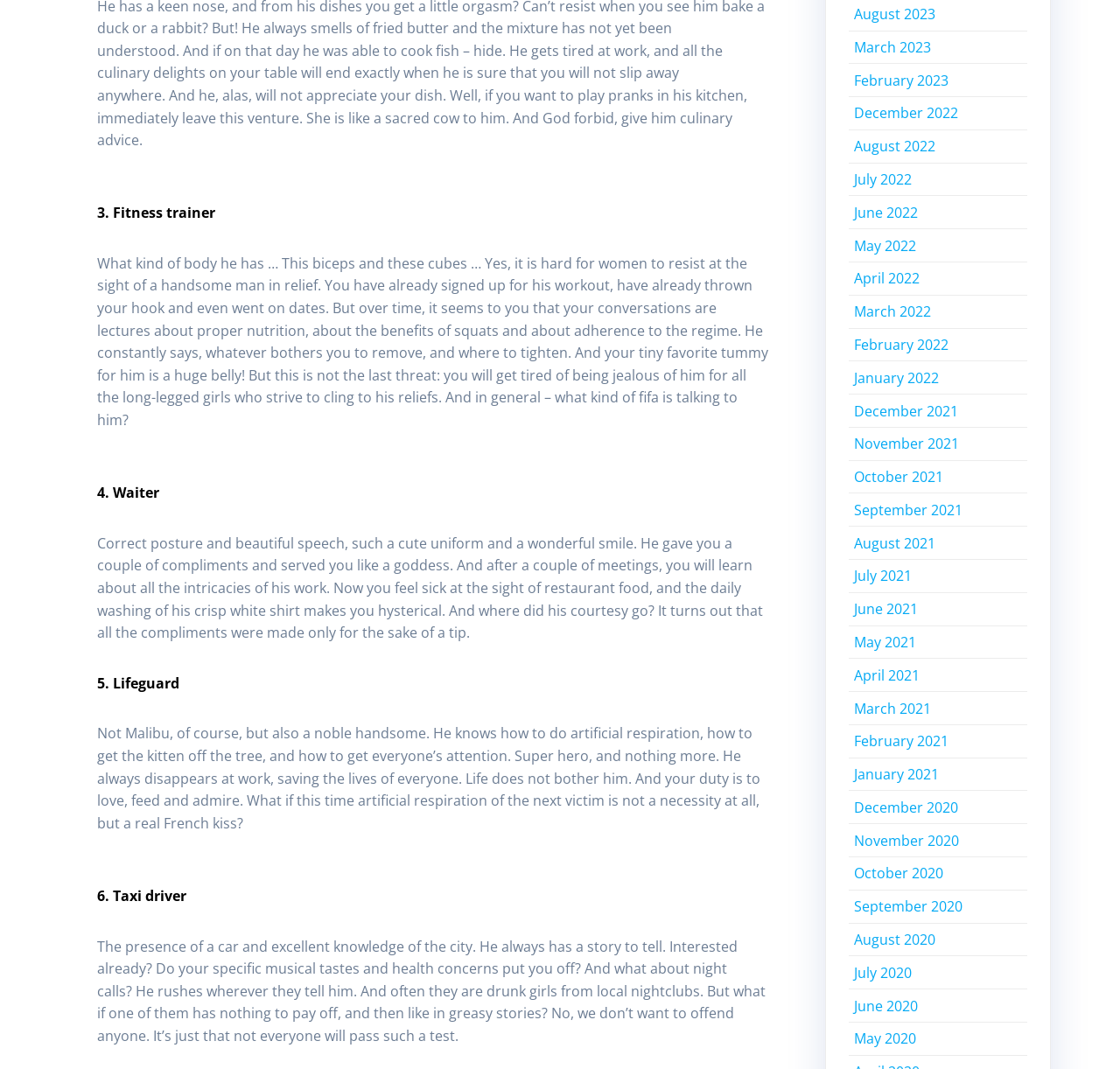Please give a concise answer to this question using a single word or phrase: 
What is the purpose of the links at the bottom of the page?

Archive